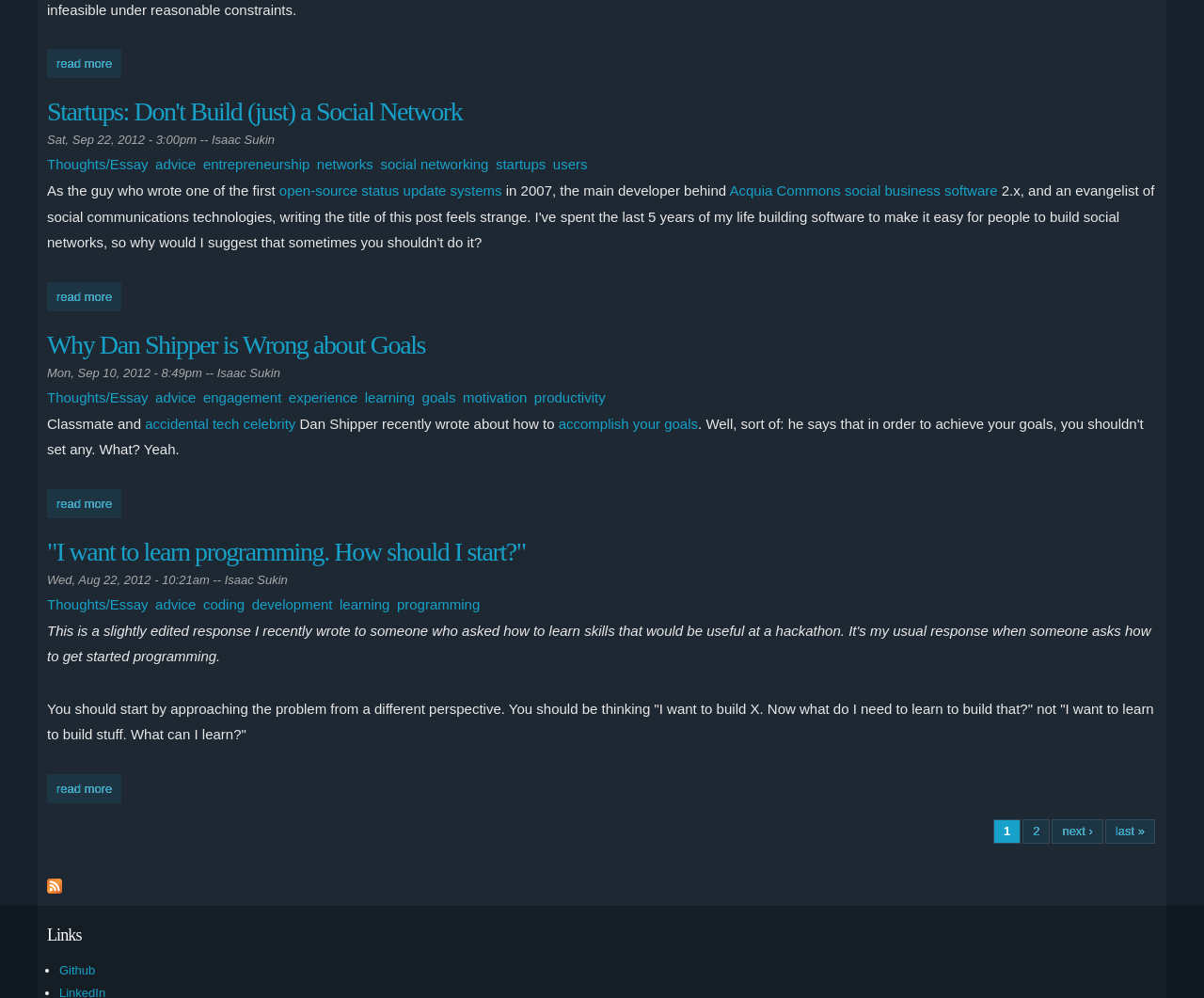Answer the question below with a single word or a brief phrase: 
What is the author's name?

Isaac Sukin